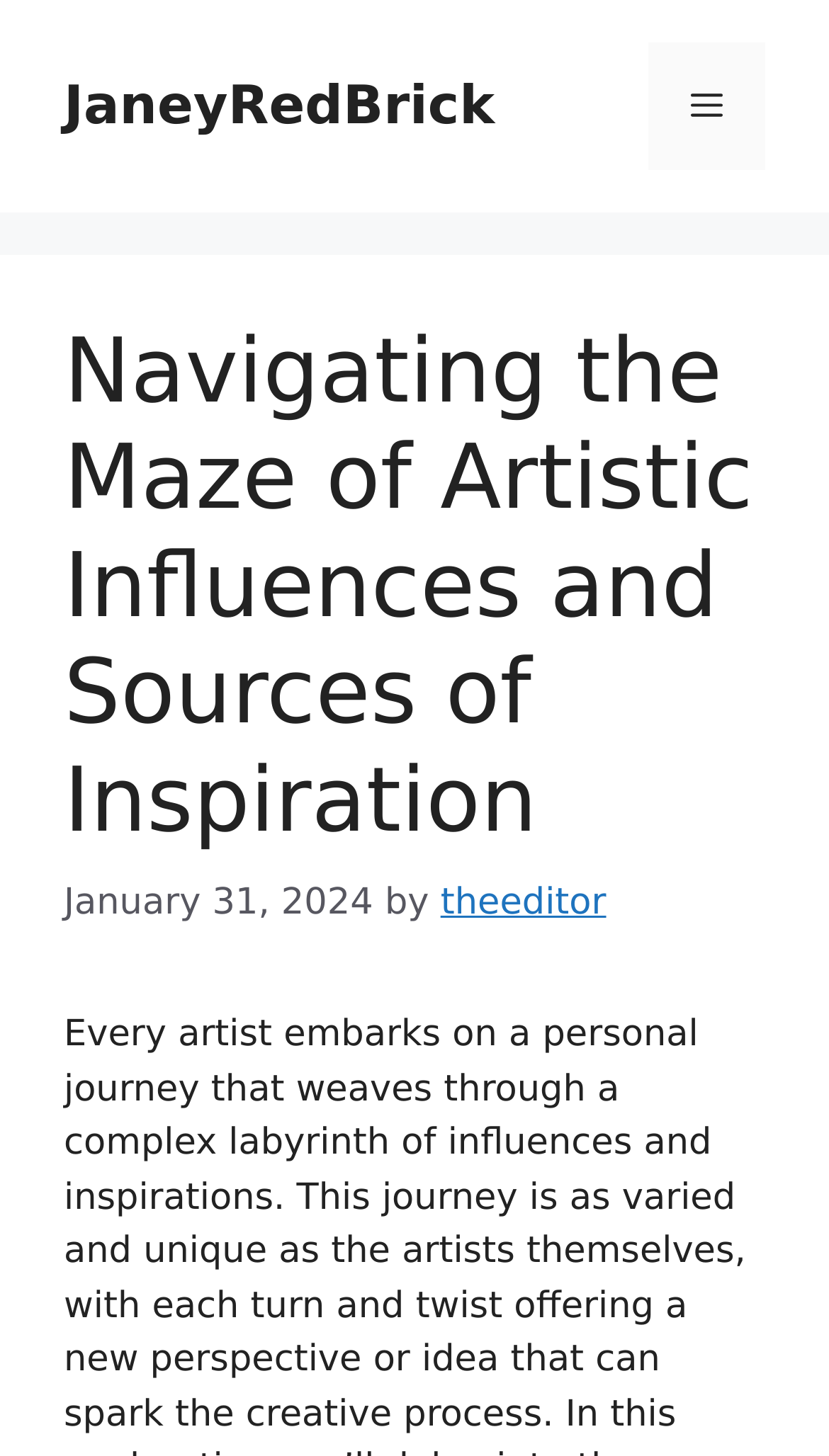Examine the screenshot and answer the question in as much detail as possible: Who is the author of the article?

The author of the article can be found in the link element next to the text 'by', which contains the text 'theeditor'.